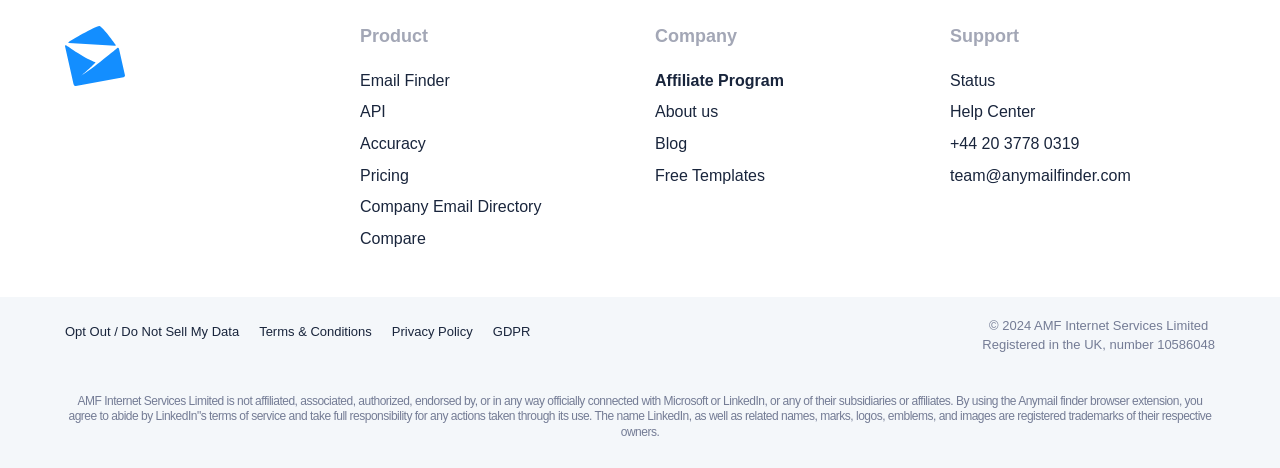Please identify the coordinates of the bounding box for the clickable region that will accomplish this instruction: "Click on the 'Home' link".

None